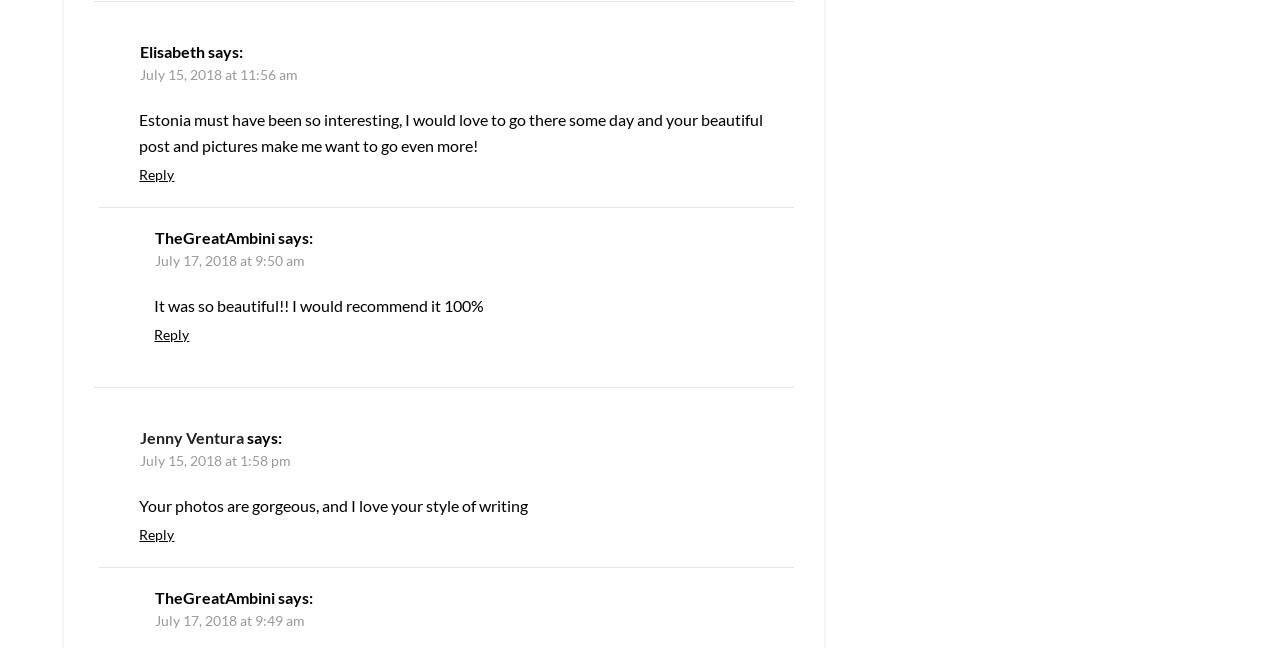Find the bounding box coordinates for the HTML element described in this sentence: "Jenny Ventura". Provide the coordinates as four float numbers between 0 and 1, in the format [left, top, right, bottom].

[0.11, 0.66, 0.191, 0.689]